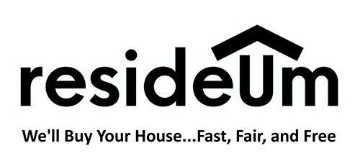What is the tagline of Resideum?
Please answer the question as detailed as possible.

The tagline is written below the company name in the logo, emphasizing the company's commitment to providing a streamlined, trustworthy service that aims to simplify the selling process for homeowners in Atlanta.